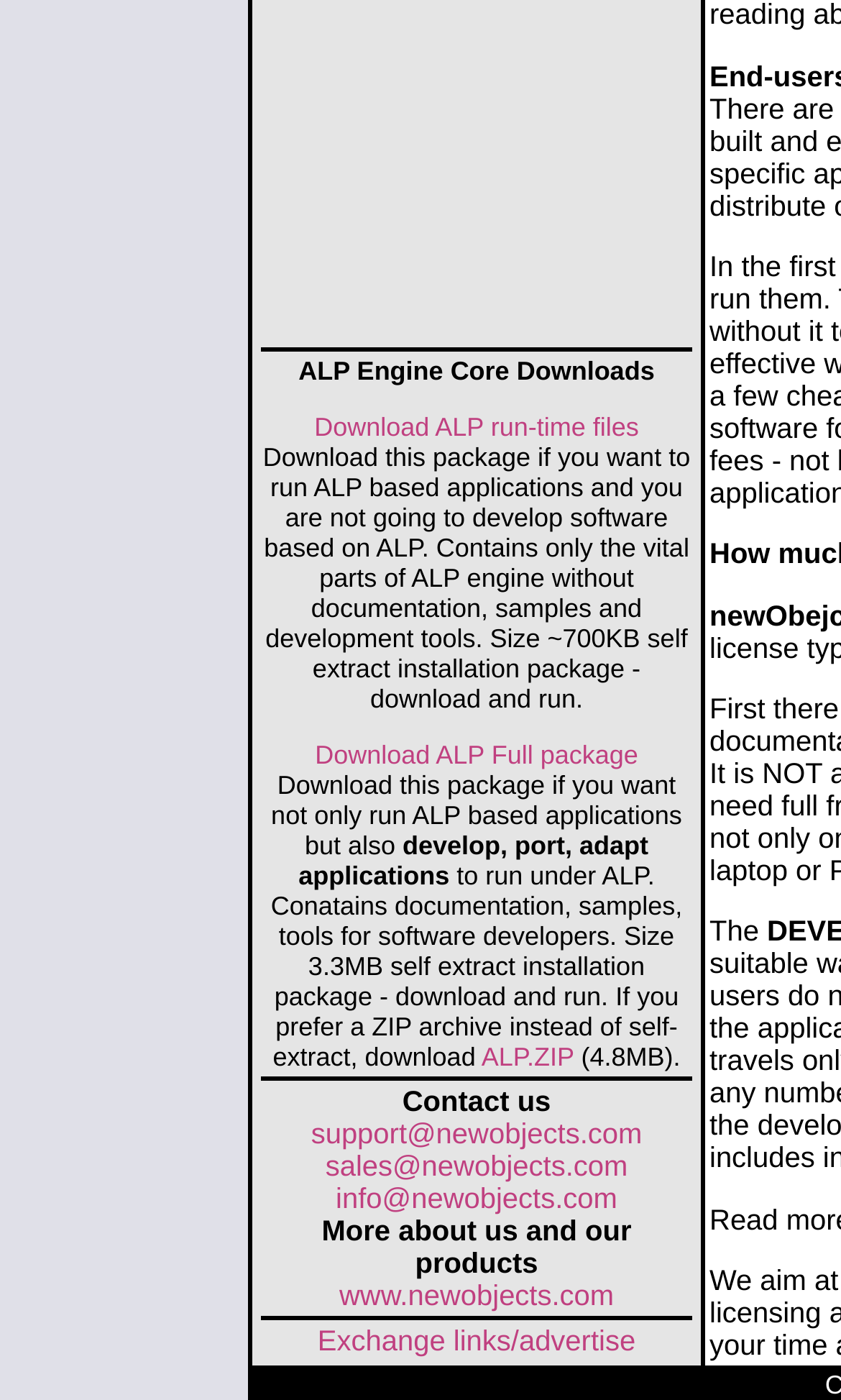Determine the bounding box coordinates of the clickable region to carry out the instruction: "Download ALP run-time files".

[0.374, 0.294, 0.76, 0.316]